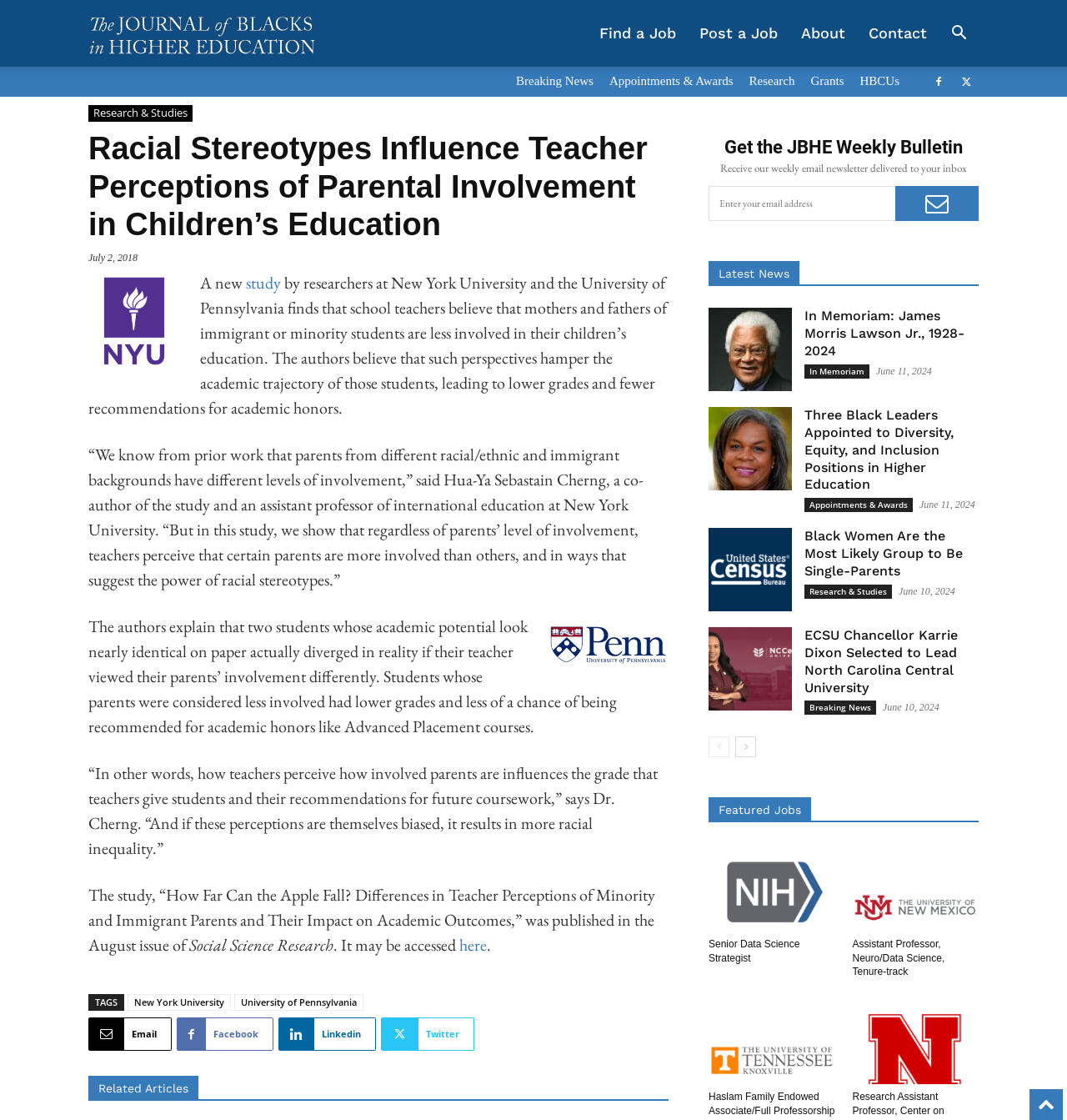What is the name of the university where Dr. Hua-Ya Sebastain Cherng is an assistant professor? From the image, respond with a single word or brief phrase.

New York University